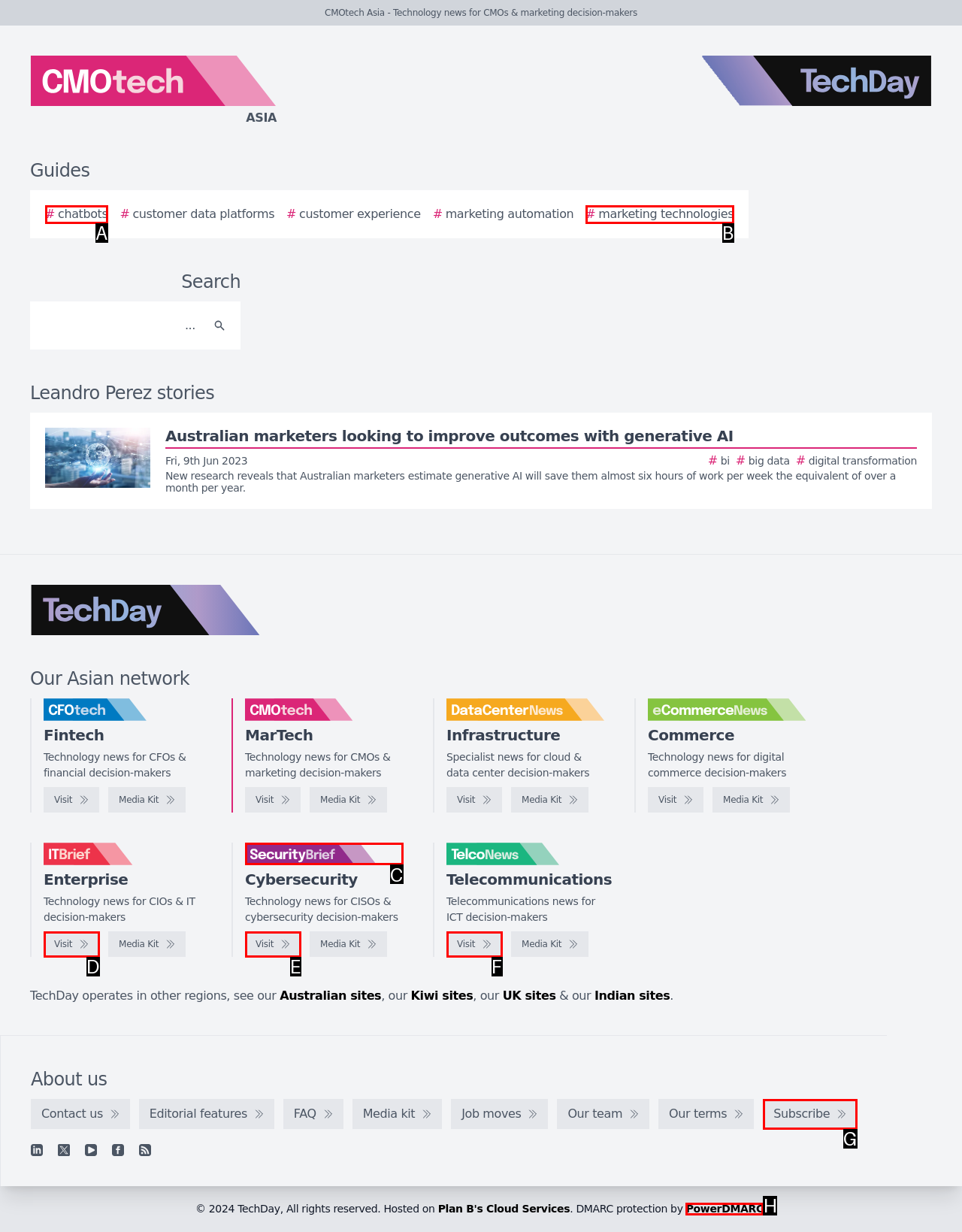Select the HTML element to finish the task: Learn about cybersecurity news Reply with the letter of the correct option.

C